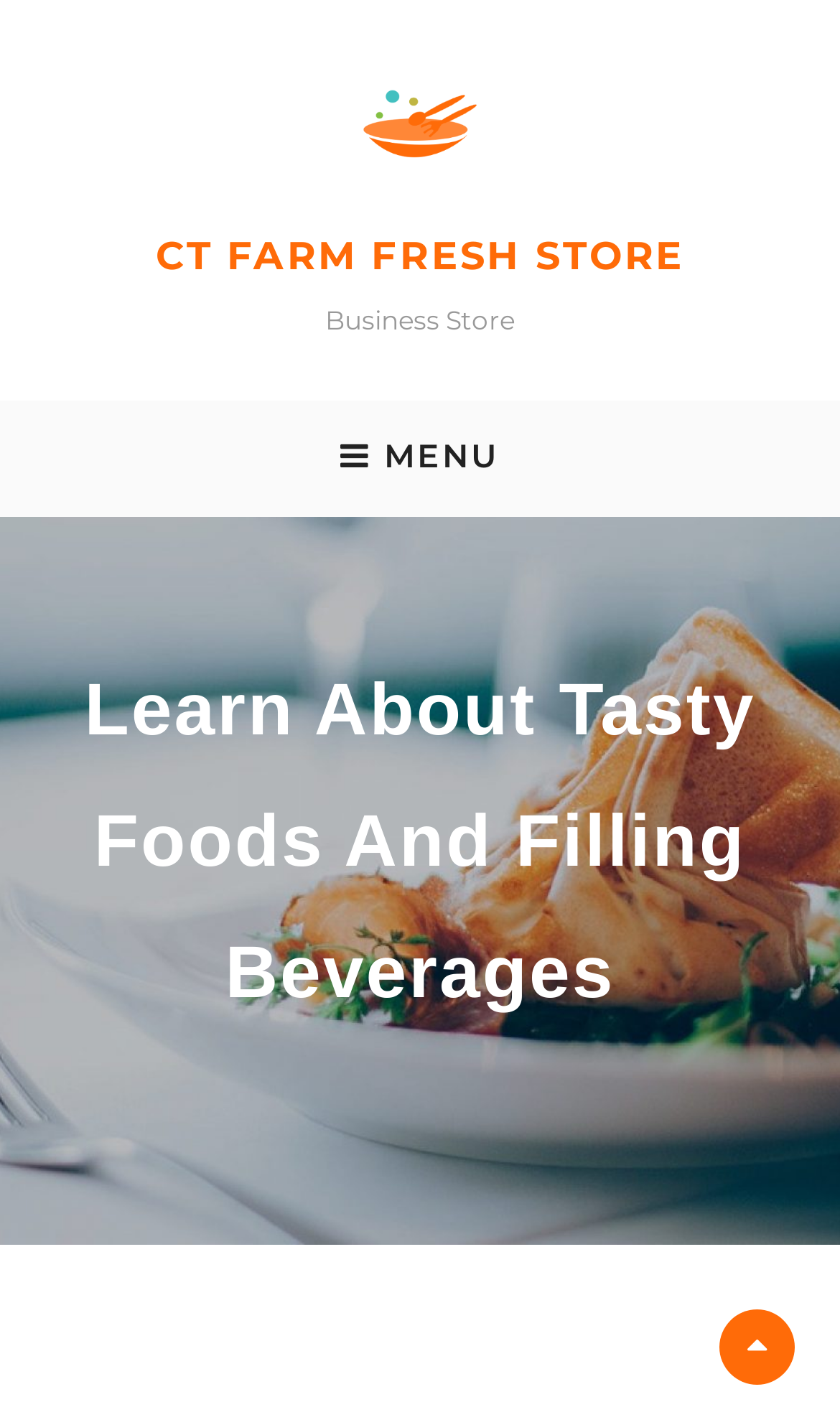Using the provided element description: "CT Farm Fresh Store", determine the bounding box coordinates of the corresponding UI element in the screenshot.

[0.185, 0.166, 0.815, 0.2]